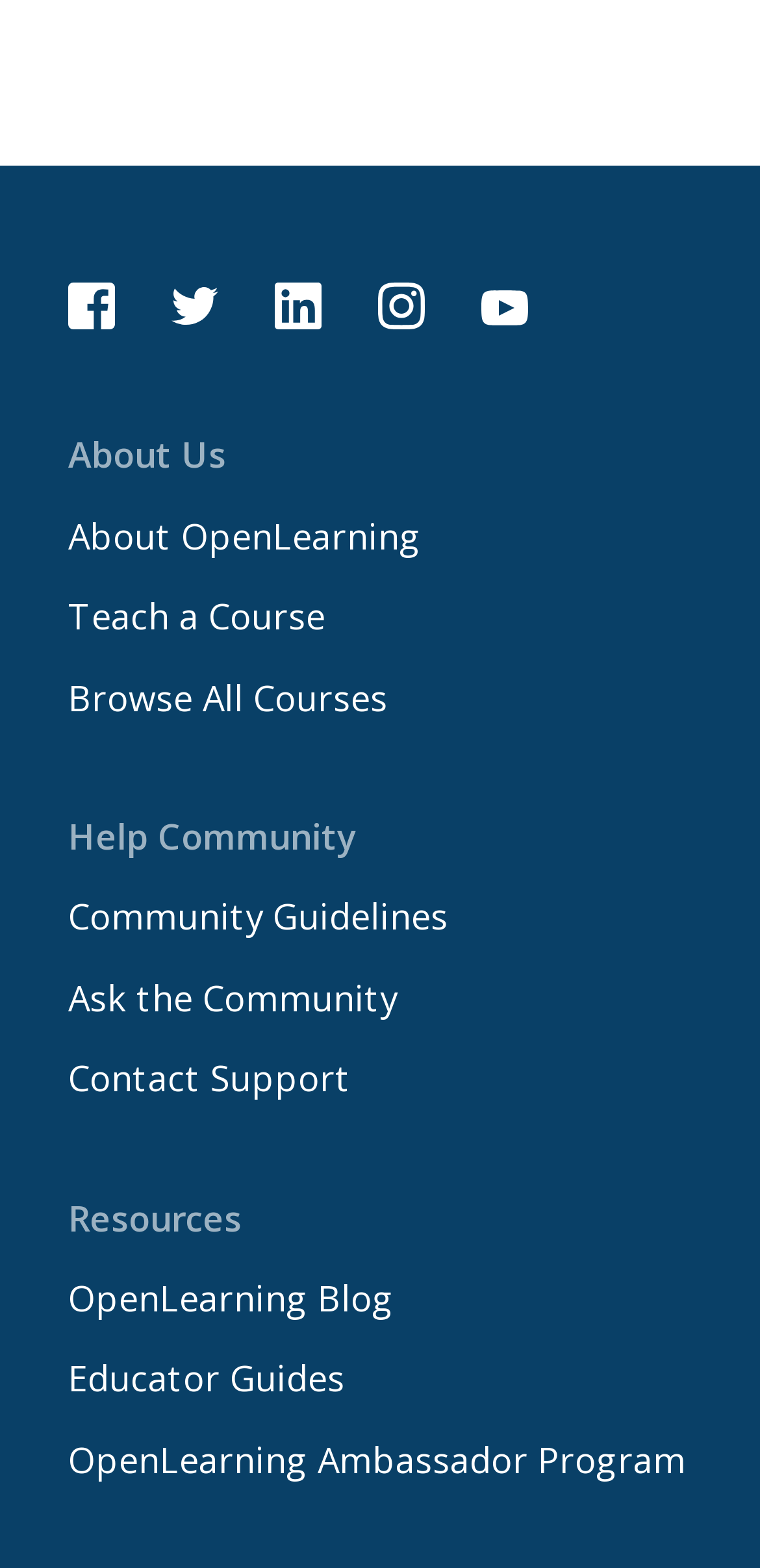What is the purpose of the 'Teach a Course' link?
Give a comprehensive and detailed explanation for the question.

I inferred that the 'Teach a Course' link is for educators or instructors who want to create and teach a course on the OpenLearning platform, based on its position and context within the About Us section.